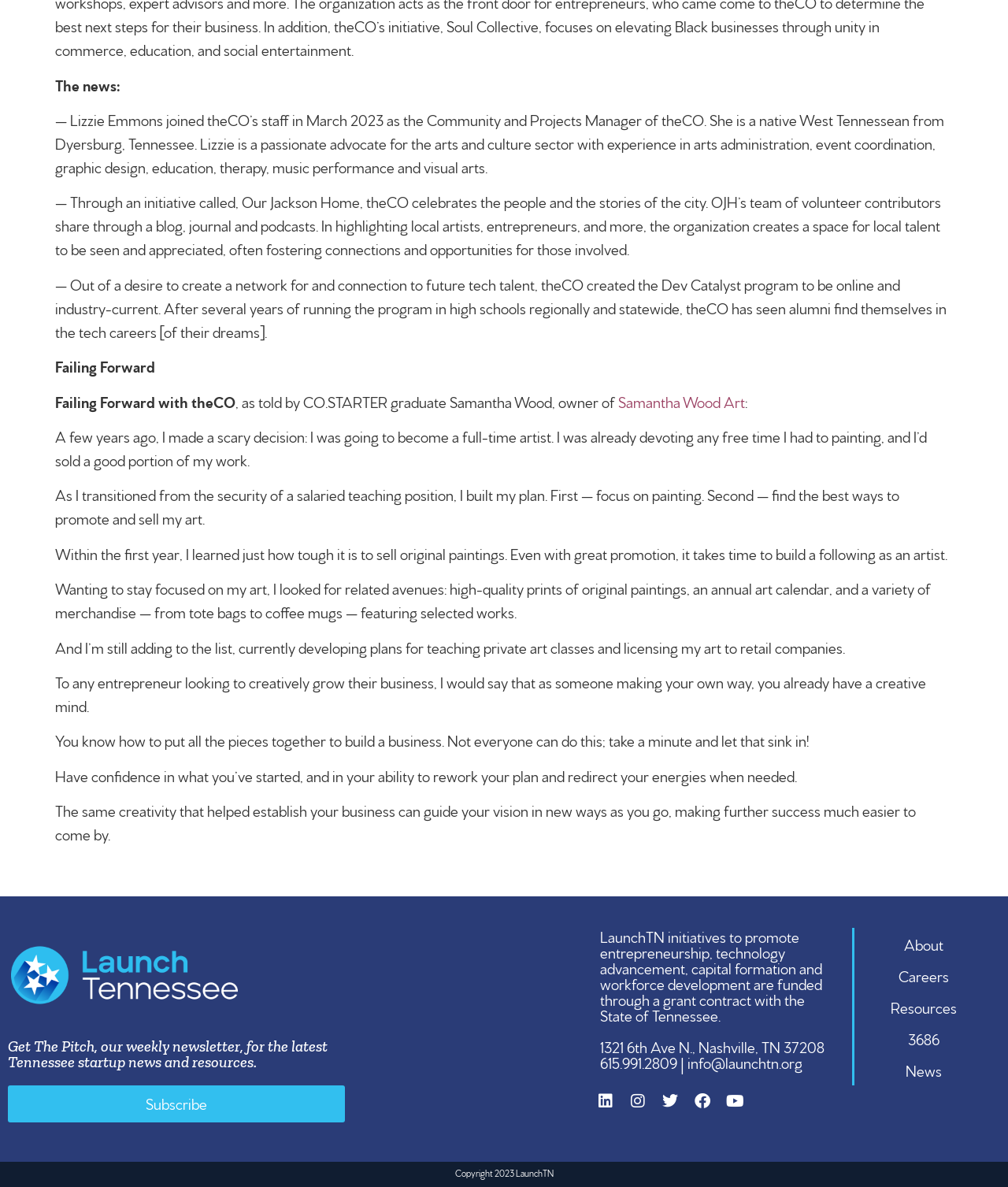Can you determine the bounding box coordinates of the area that needs to be clicked to fulfill the following instruction: "Learn more about LaunchTN on Linkedin"?

[0.585, 0.914, 0.617, 0.941]